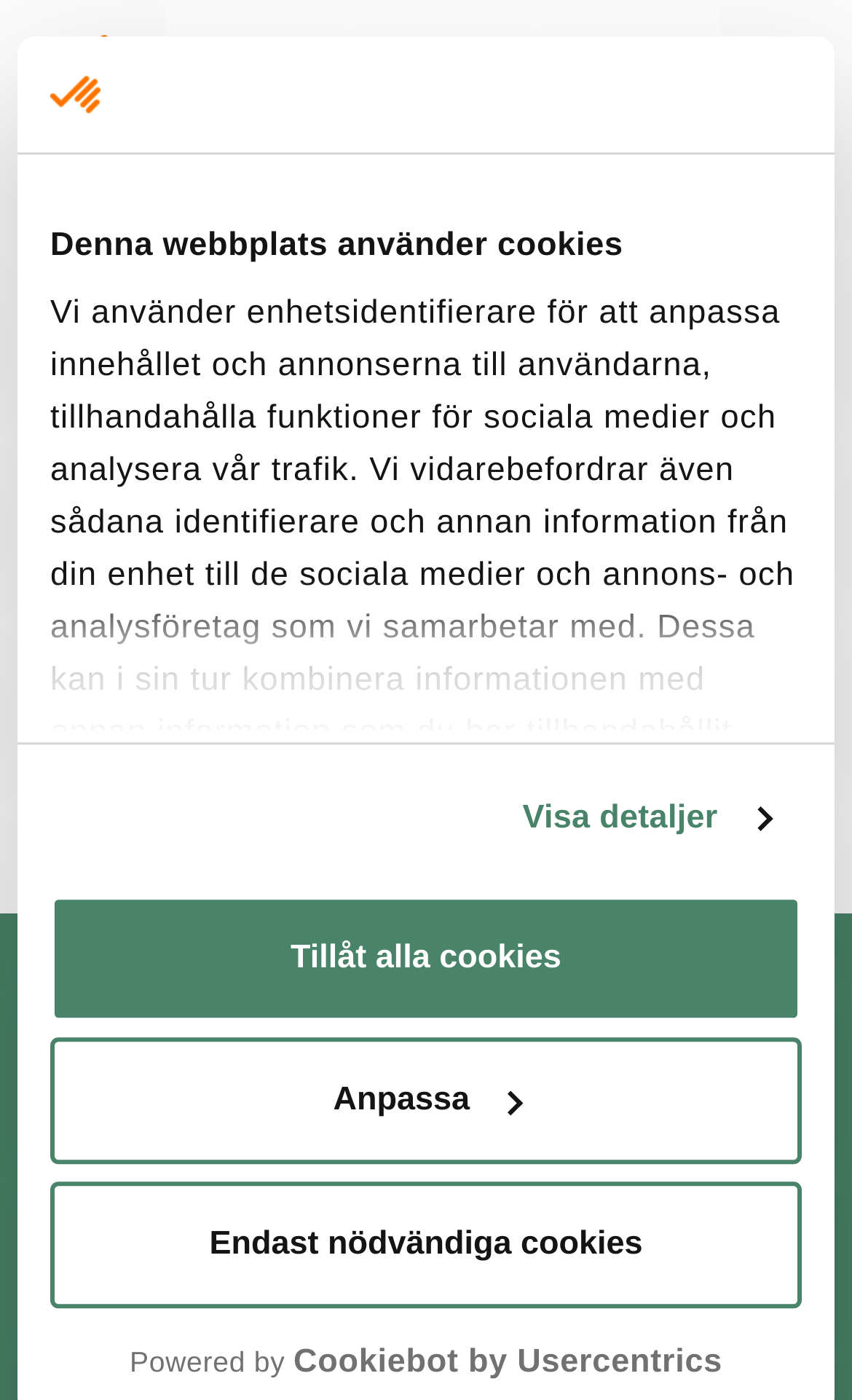Using the webpage screenshot, find the UI element described by Powered by Cookiebot by Usercentrics. Provide the bounding box coordinates in the format (top-left x, top-left y, bottom-right x, bottom-right y), ensuring all values are floating point numbers between 0 and 1.

[0.059, 0.957, 0.941, 0.987]